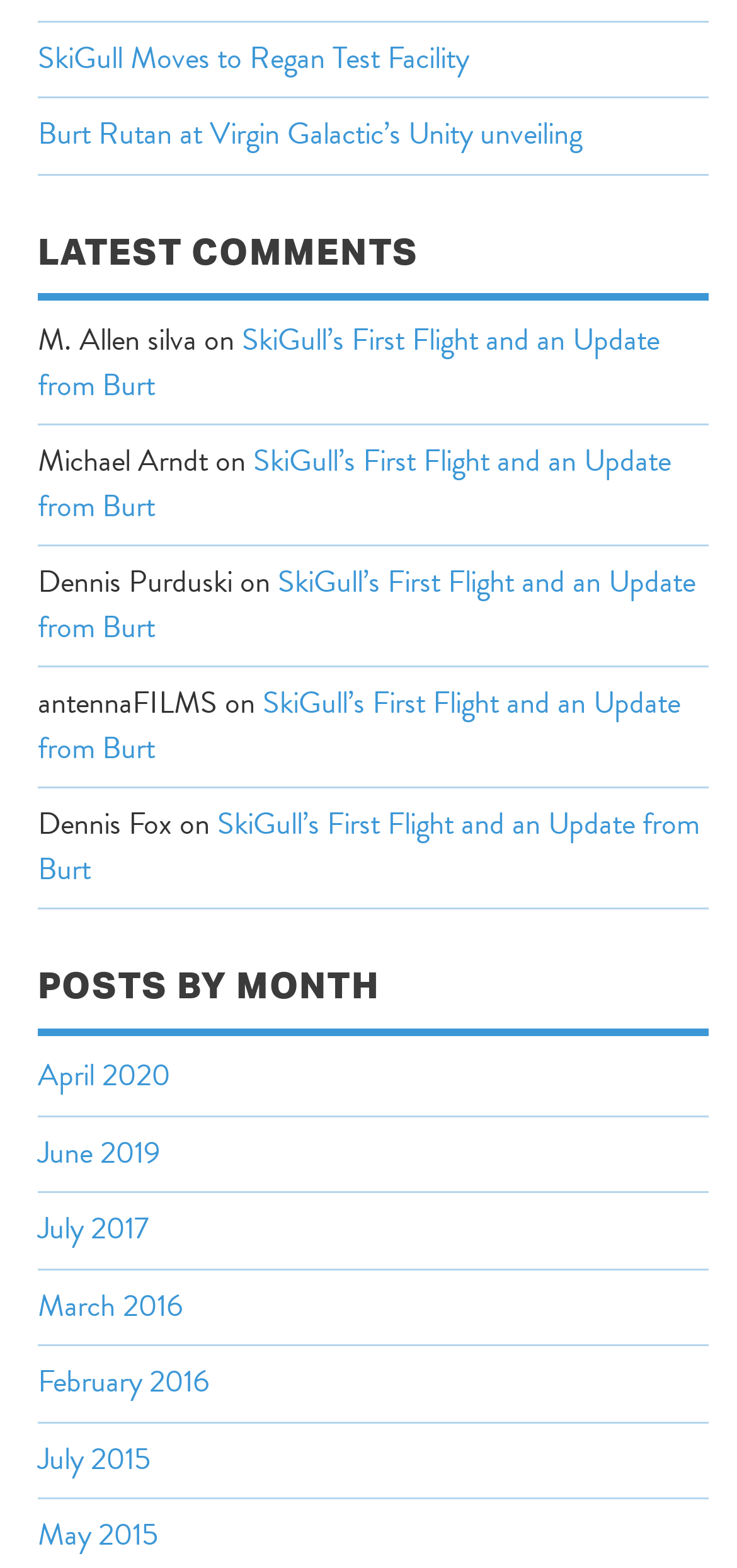Identify the bounding box coordinates of the section that should be clicked to achieve the task described: "Read the article about Burt Rutan at Virgin Galactic’s Unity unveiling".

[0.051, 0.071, 0.79, 0.1]